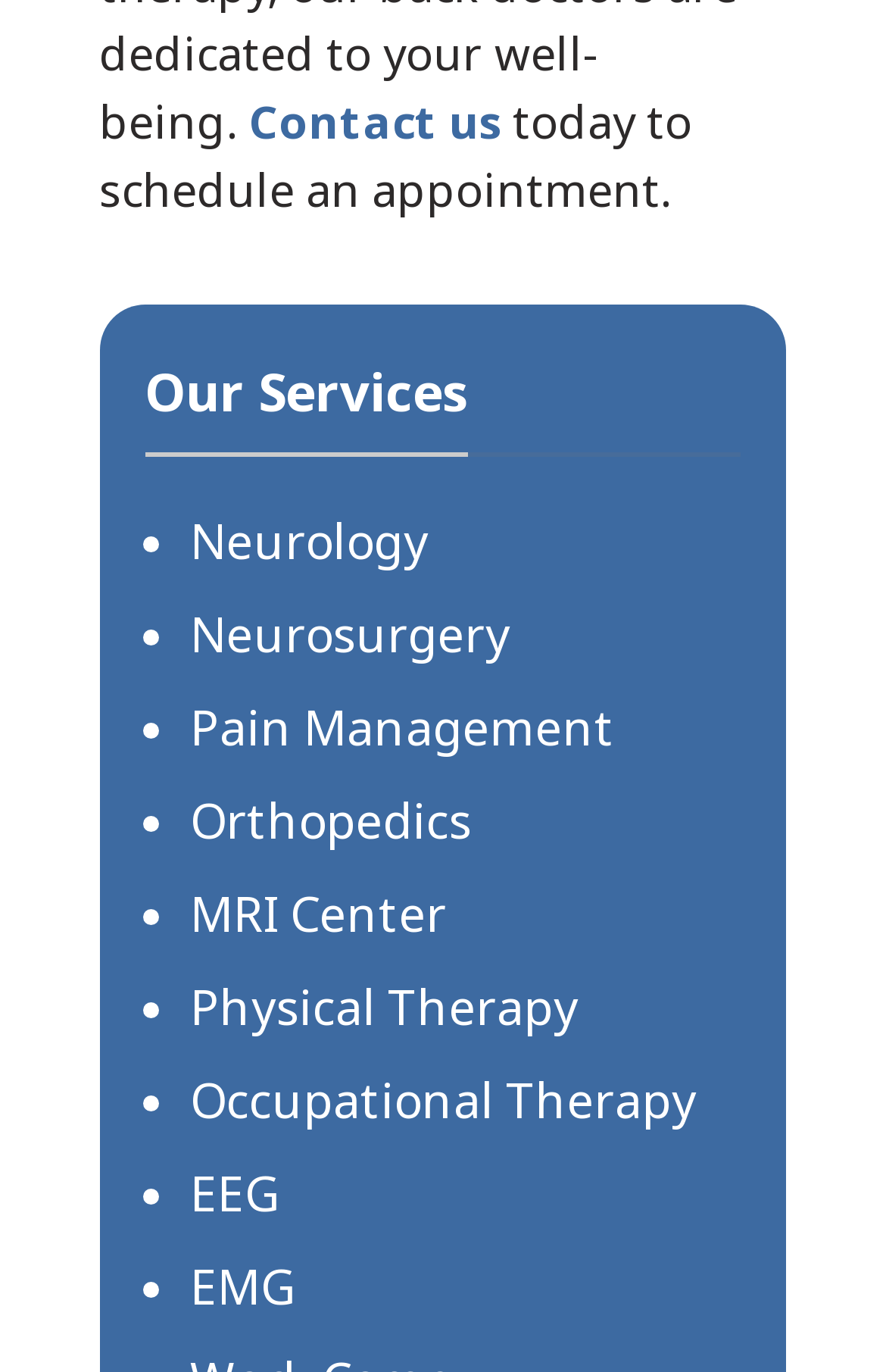Please mark the bounding box coordinates of the area that should be clicked to carry out the instruction: "Schedule an appointment".

[0.112, 0.066, 0.782, 0.161]